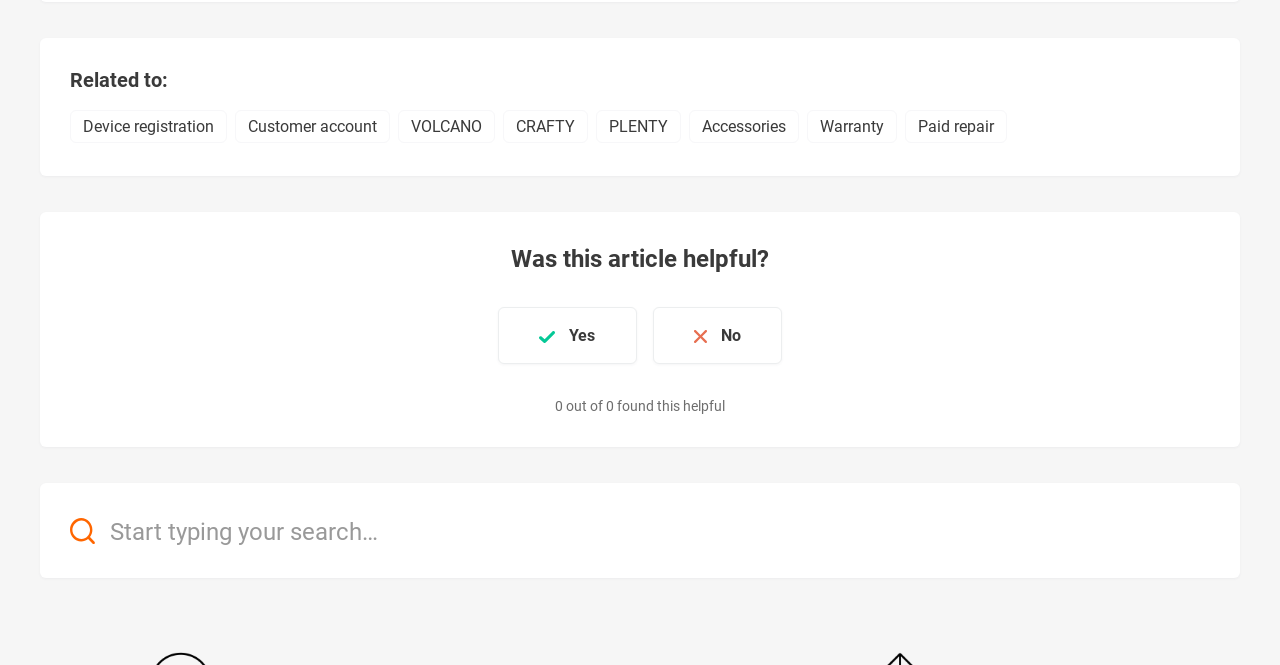Respond concisely with one word or phrase to the following query:
Is there a search function on this webpage?

Yes